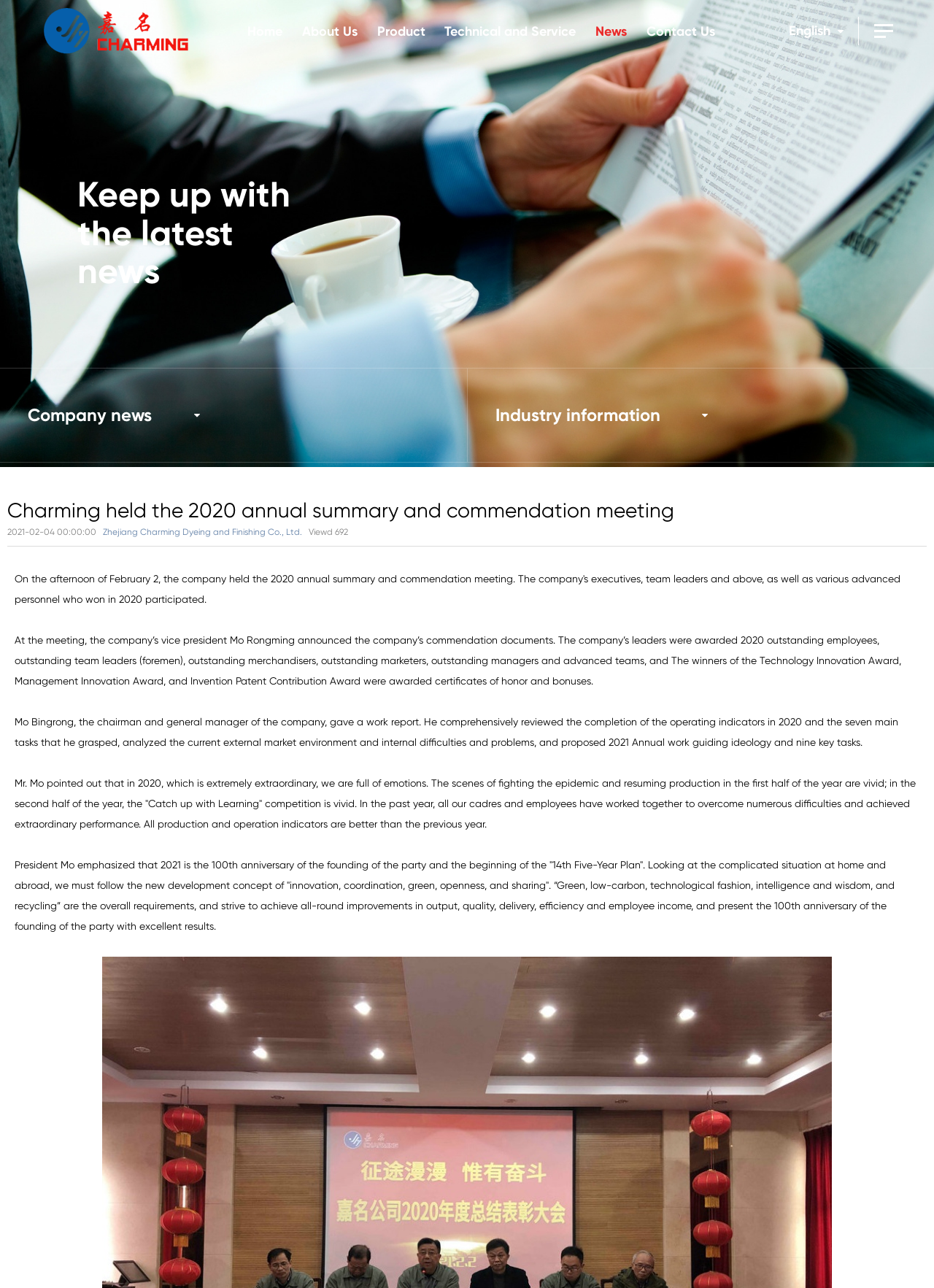Please determine the bounding box coordinates of the element's region to click in order to carry out the following instruction: "Go to About Us page". The coordinates should be four float numbers between 0 and 1, i.e., [left, top, right, bottom].

[0.187, 0.245, 0.359, 0.288]